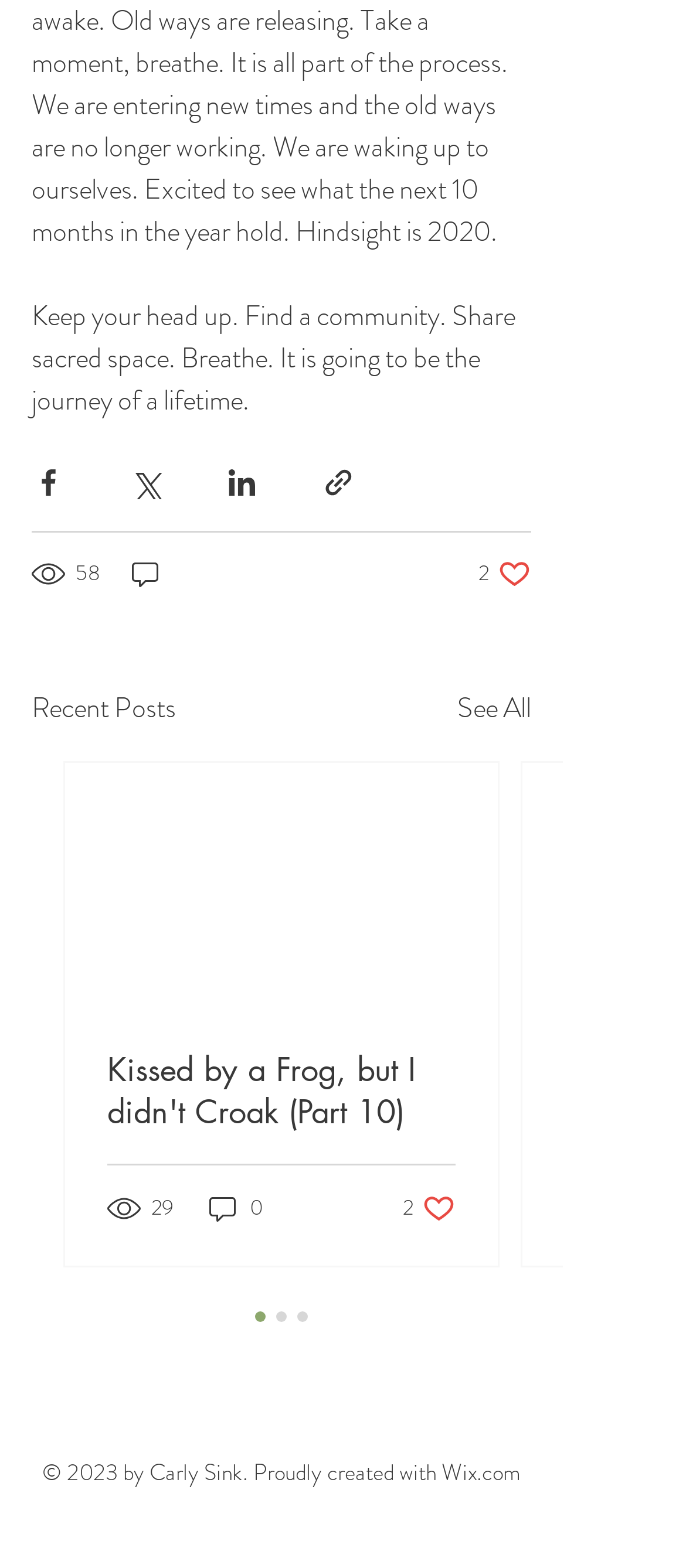With reference to the image, please provide a detailed answer to the following question: How many views does the post 'Kissed by a Frog, but I didn't Croak (Part 10)' have?

I can see a generic element '29 views' which is associated with the link 'Kissed by a Frog, but I didn't Croak (Part 10)', which suggests that this post has 29 views.